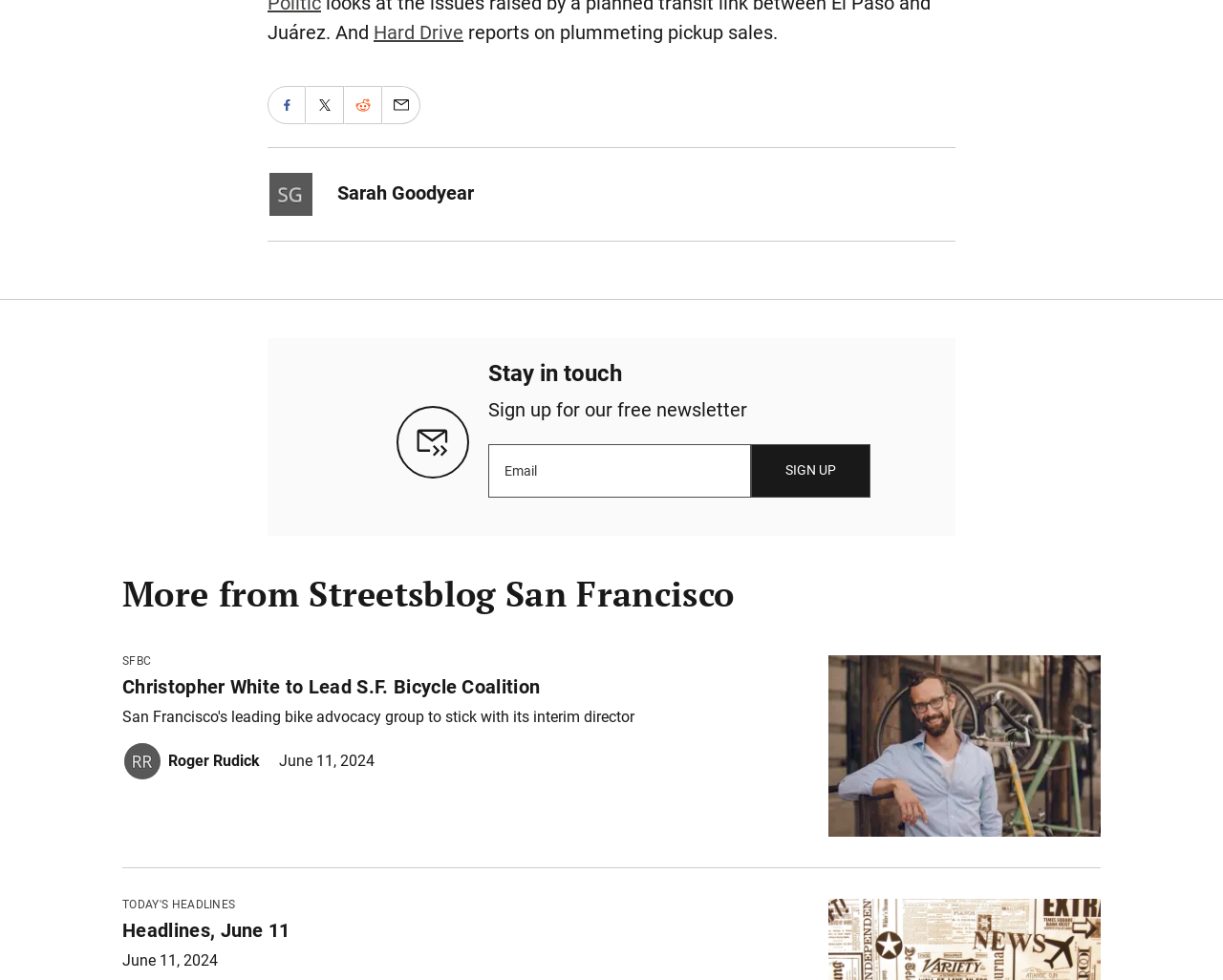Please pinpoint the bounding box coordinates for the region I should click to adhere to this instruction: "Visit Sarah Goodyear's page".

[0.276, 0.182, 0.388, 0.213]